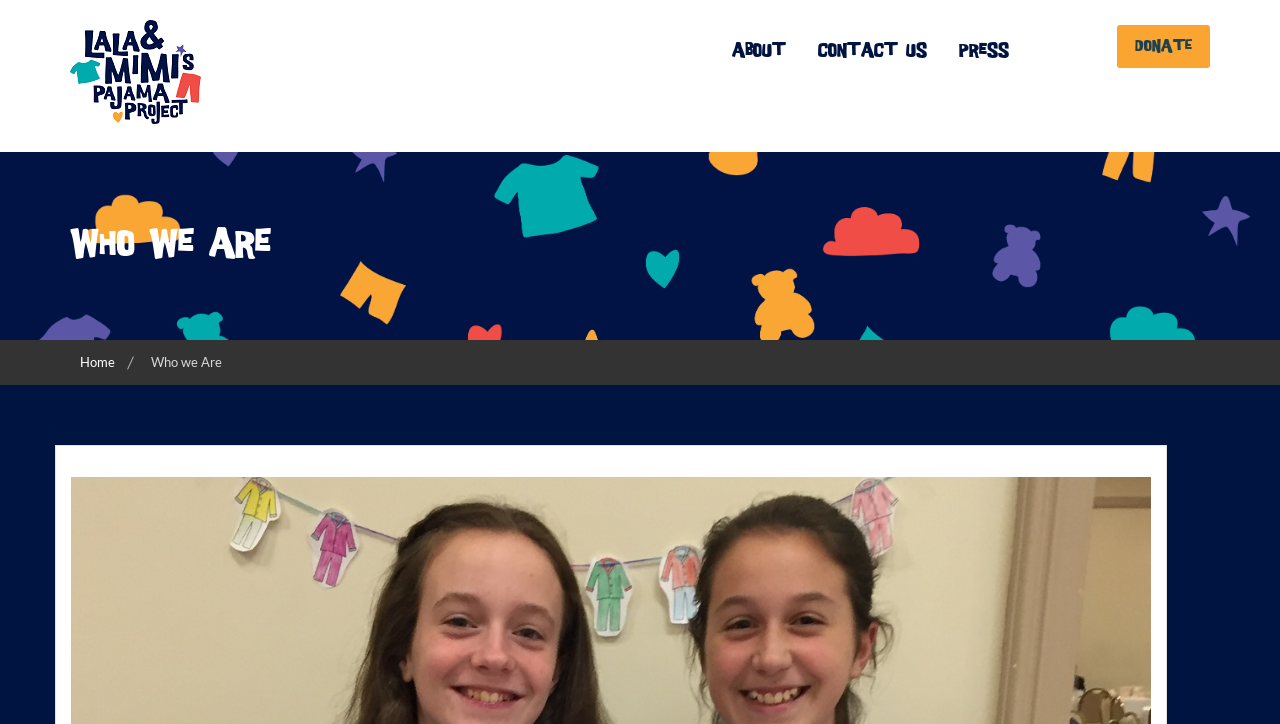Detail the webpage's structure and highlights in your description.

The webpage is about Lala & Mimi's Pajama Project, a non-profit organization focused on providing basic bedtime comfort for all children in New Jersey. At the top left of the page, there is a logo image and a link with the organization's name. Below the logo, there is a heading that summarizes the organization's mission.

To the right of the logo, there are three links: "About", "Contact Us", and "Press", which are likely navigation links to other pages on the website. Further to the right, there is a prominent "DONATE" link.

Below the mission statement, there is a large heading that reads "WHO WE ARE". Underneath this heading, there is a navigation section with breadcrumbs, which includes a "Home" link and a "Who we Are" static text. This section is likely used to help users navigate the website.

Overall, the webpage appears to be a landing page or a homepage for the organization, providing a brief overview of their mission and offering links to learn more or take action.